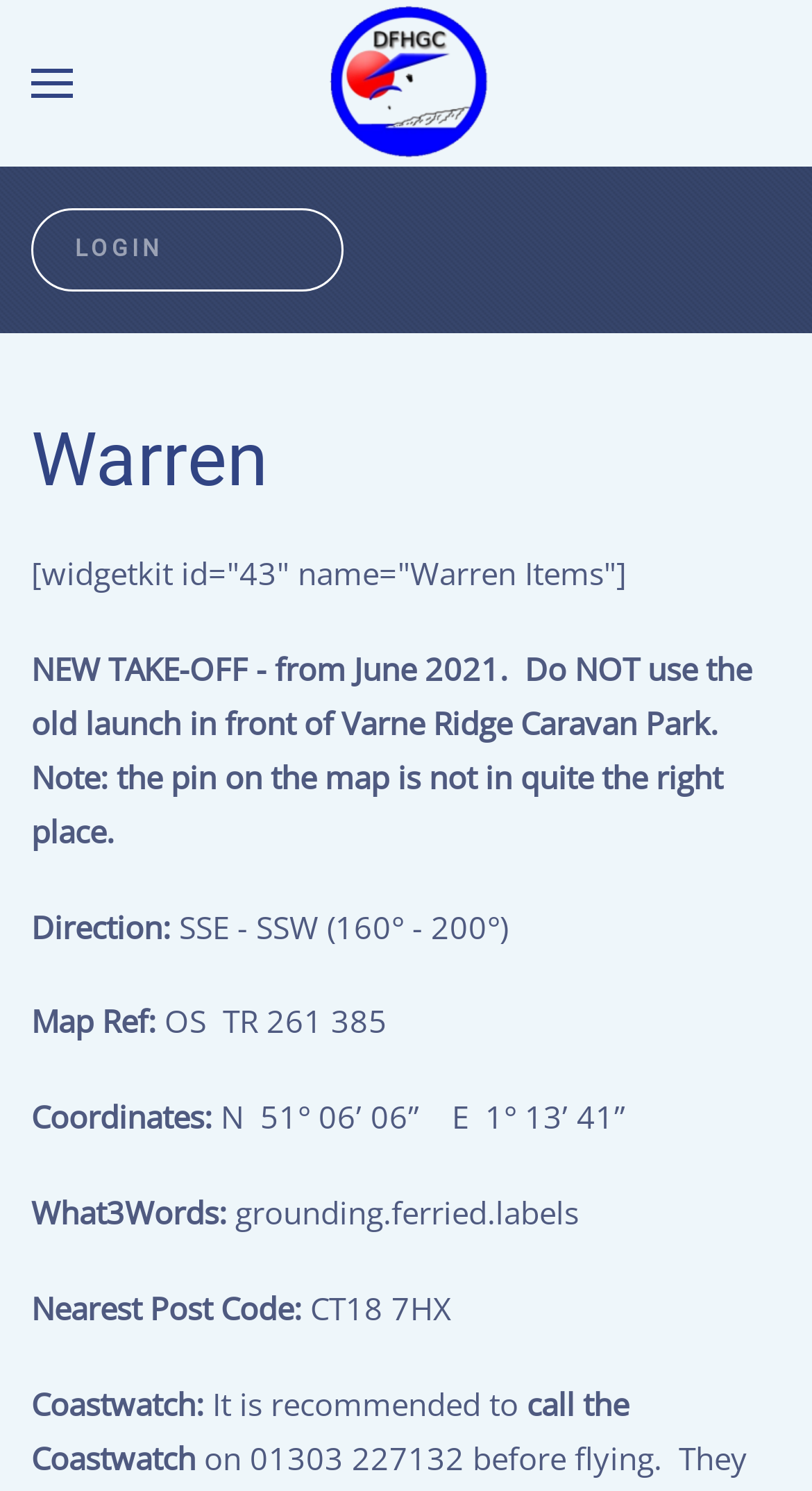What is the nearest post code?
Refer to the image and give a detailed answer to the query.

I found the information 'Nearest Post Code: CT18 7HX' which indicates that the nearest post code is CT18 7HX.